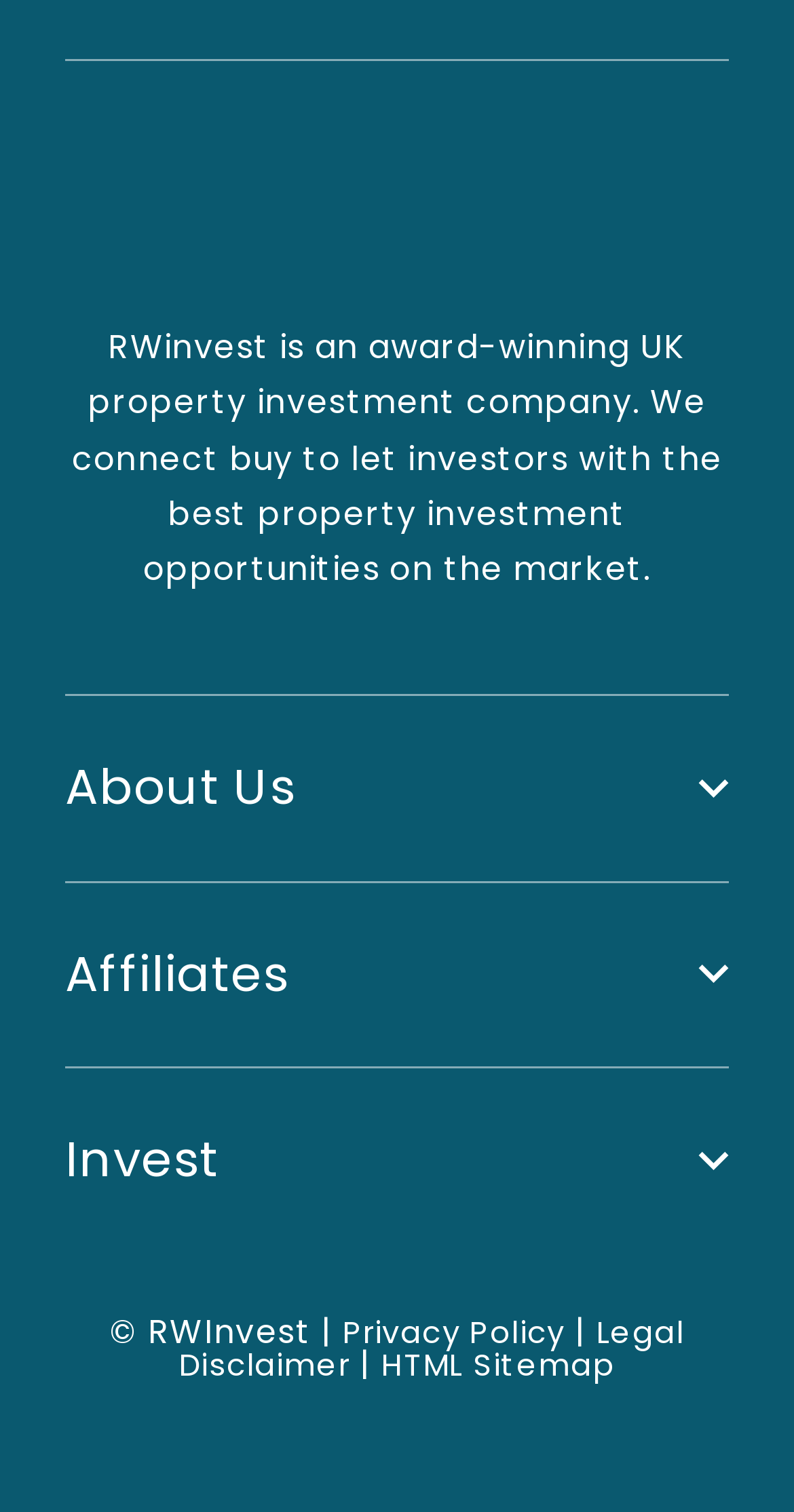Based on the image, provide a detailed response to the question:
How many headings are on the webpage?

There are three headings on the webpage, which are 'About Us', 'Affiliates', and 'Invest', located at [0.082, 0.504, 0.918, 0.539], [0.082, 0.627, 0.918, 0.662], and [0.082, 0.75, 0.918, 0.785] respectively.